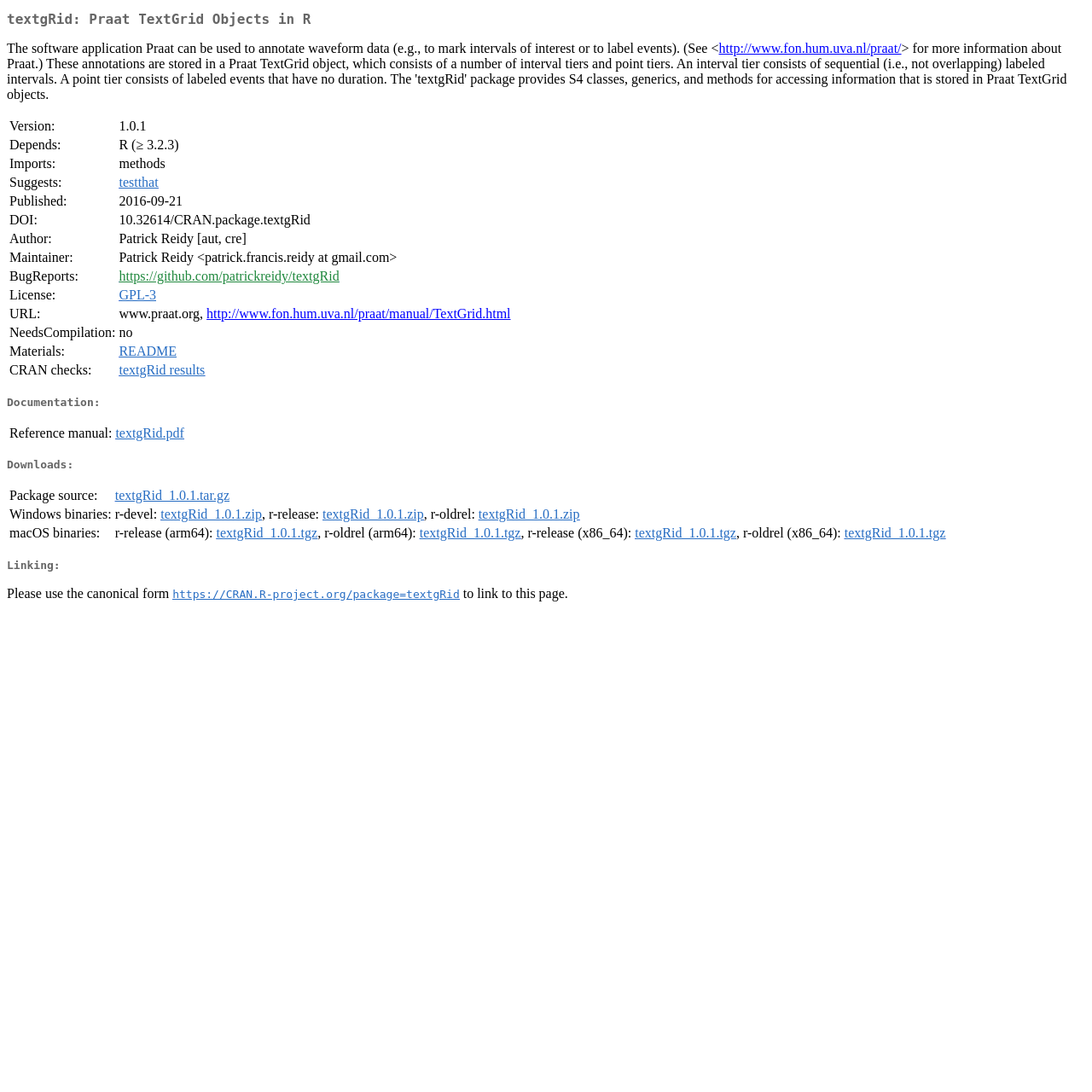Find the bounding box coordinates of the clickable area required to complete the following action: "view documentation".

[0.106, 0.39, 0.169, 0.403]